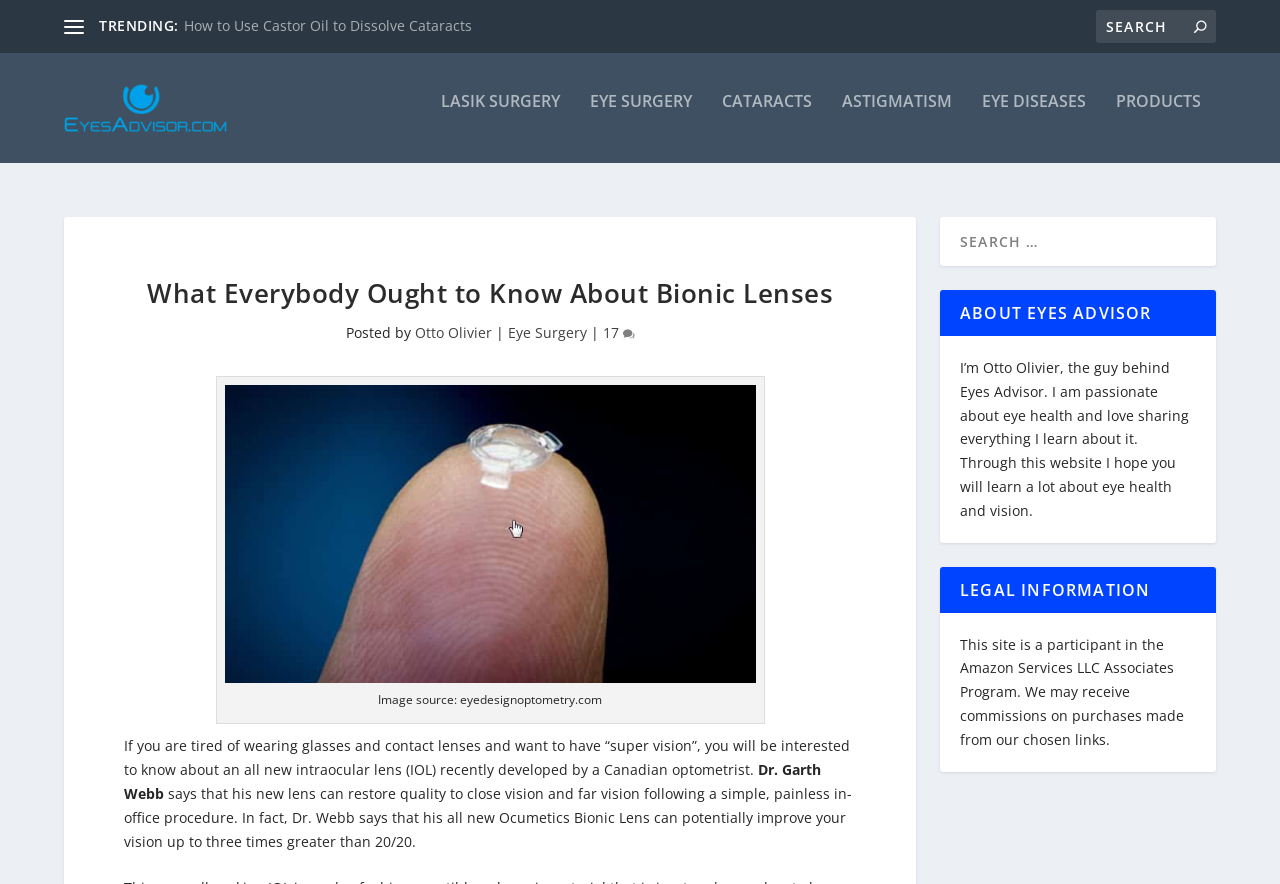Determine the bounding box coordinates of the clickable element necessary to fulfill the instruction: "Click on the image". Provide the coordinates as four float numbers within the 0 to 1 range, i.e., [left, top, right, bottom].

[0.175, 0.419, 0.59, 0.757]